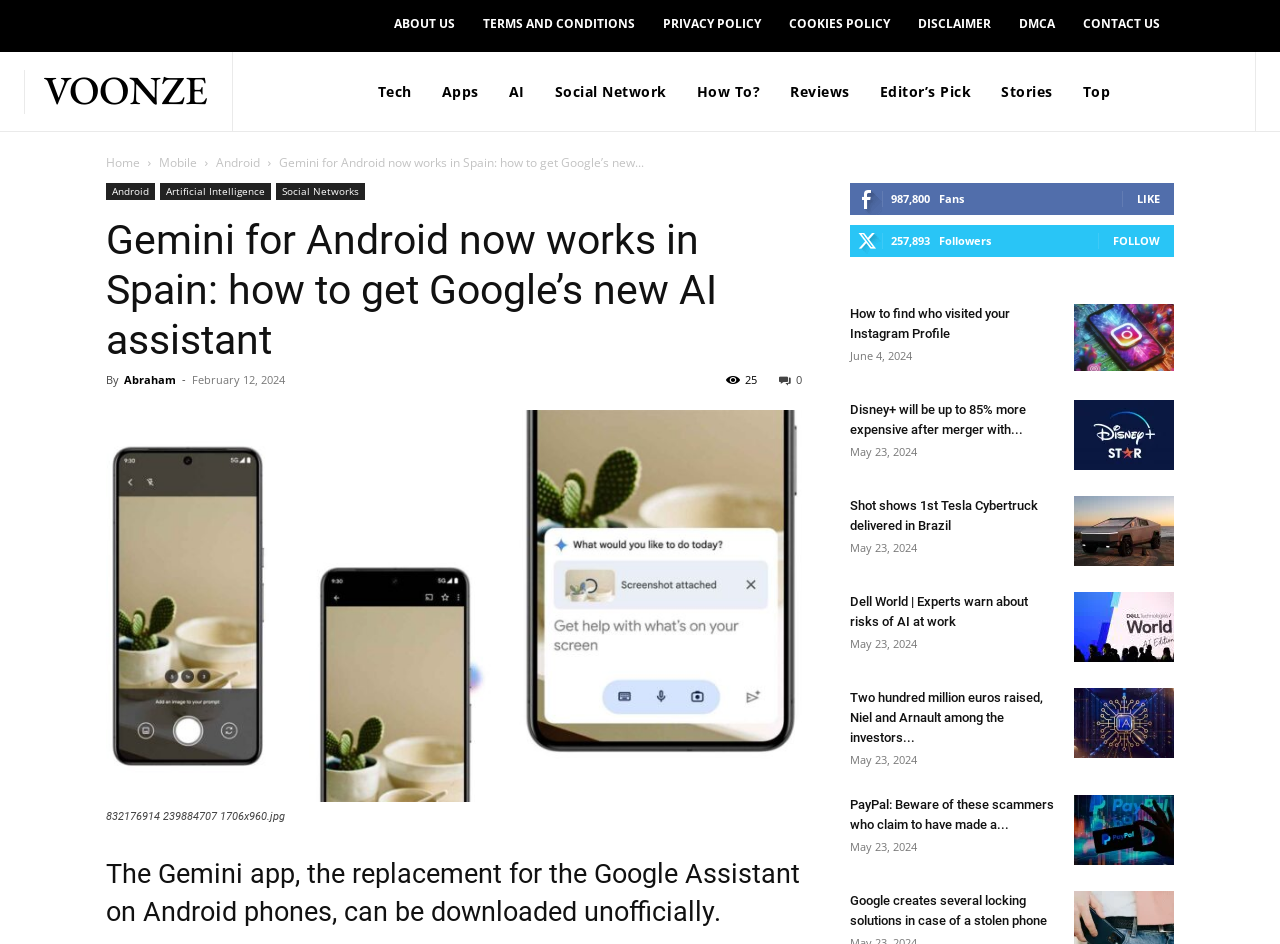Reply to the question with a single word or phrase:
What is the topic of the article?

Gemini app